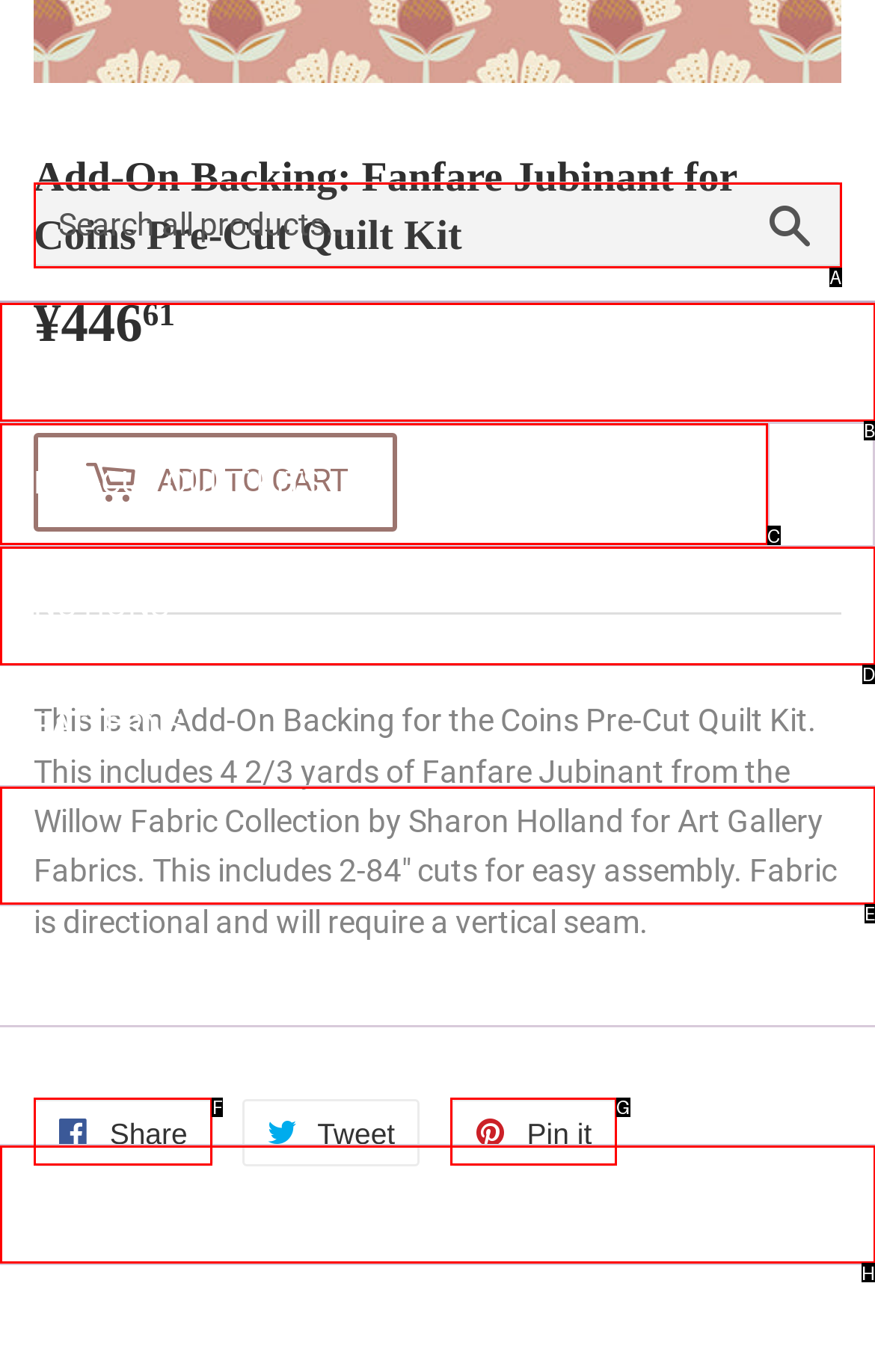Which lettered option should be clicked to perform the following task: Check favorites
Respond with the letter of the appropriate option.

None